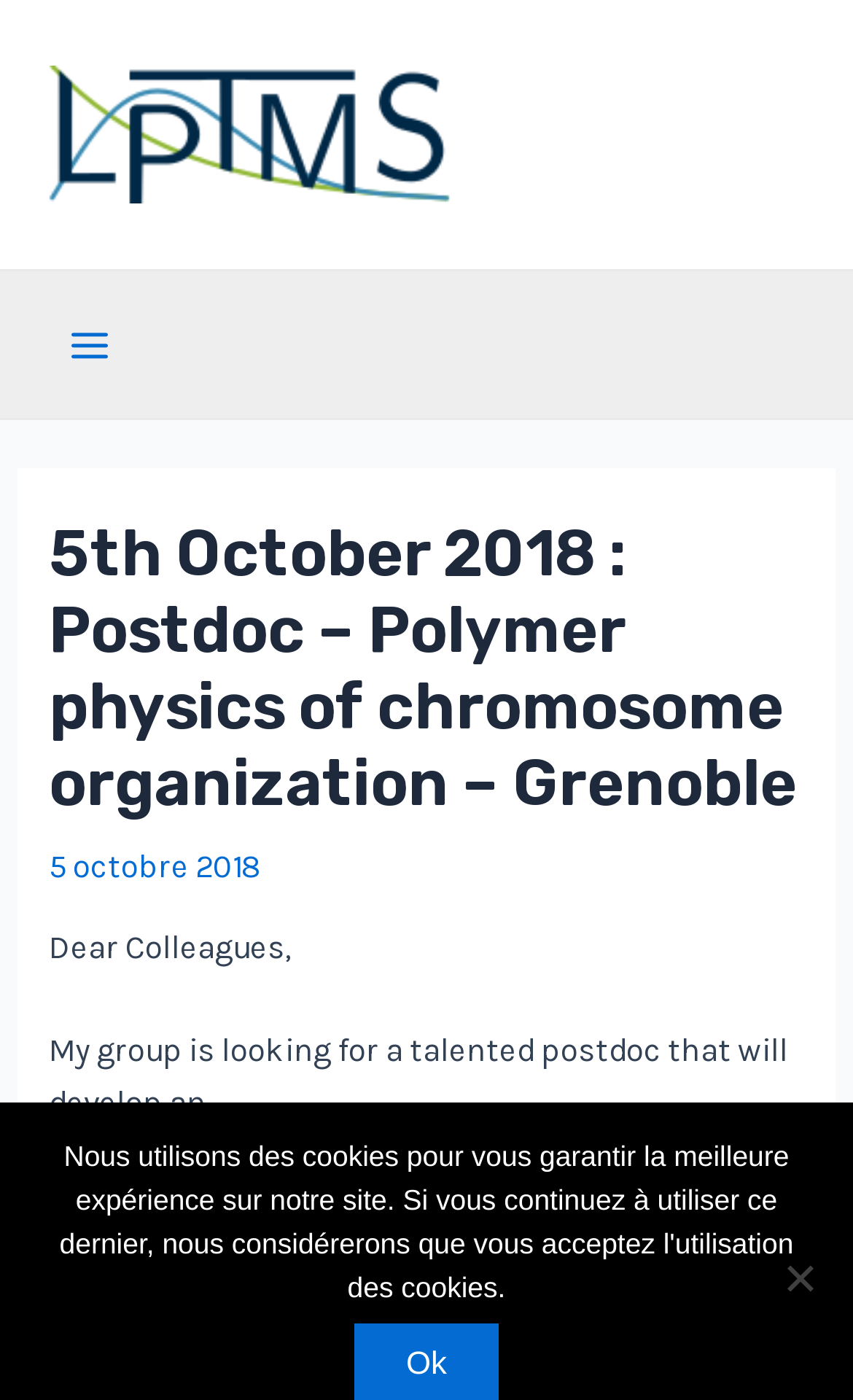Given the following UI element description: "Main Menu", find the bounding box coordinates in the webpage screenshot.

[0.051, 0.213, 0.159, 0.279]